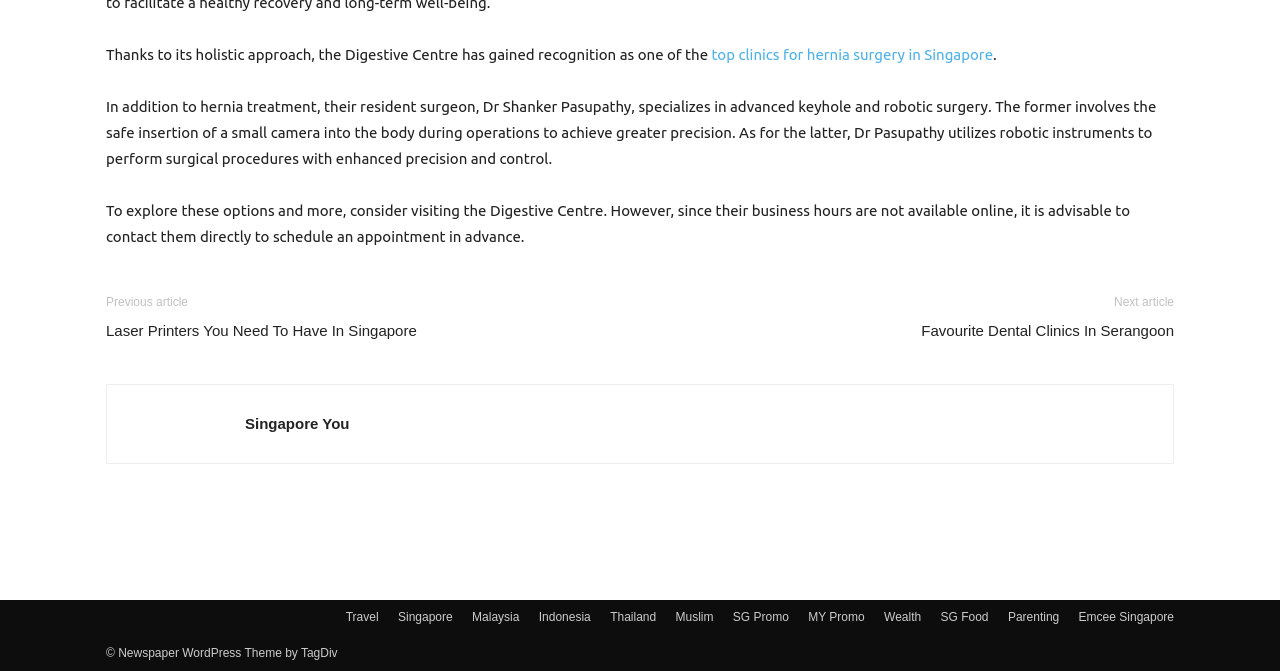Please identify the bounding box coordinates of the element that needs to be clicked to execute the following command: "Read the previous article". Provide the bounding box using four float numbers between 0 and 1, formatted as [left, top, right, bottom].

[0.083, 0.44, 0.147, 0.461]